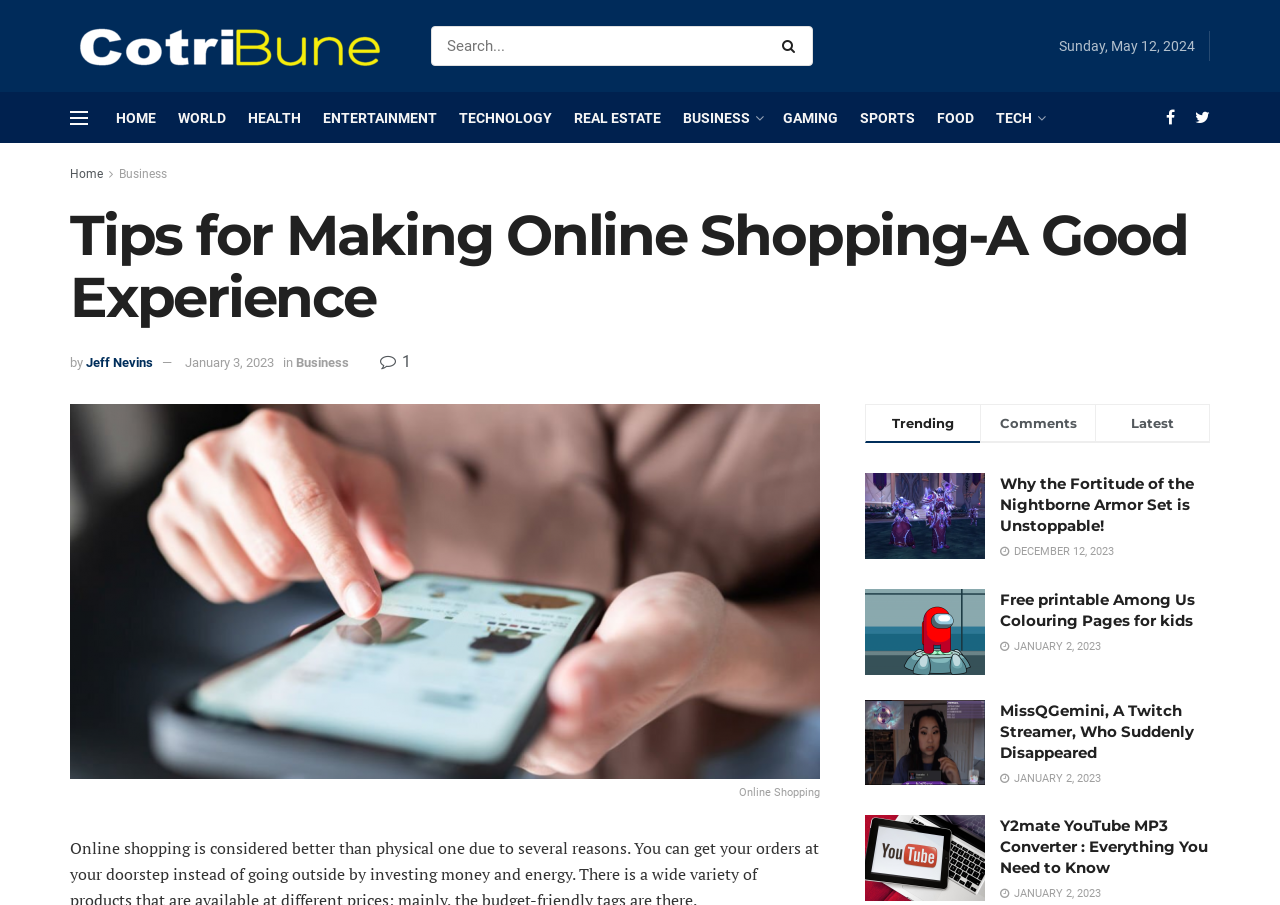Please find the bounding box coordinates of the element that you should click to achieve the following instruction: "Get customized email notifications". The coordinates should be presented as four float numbers between 0 and 1: [left, top, right, bottom].

None